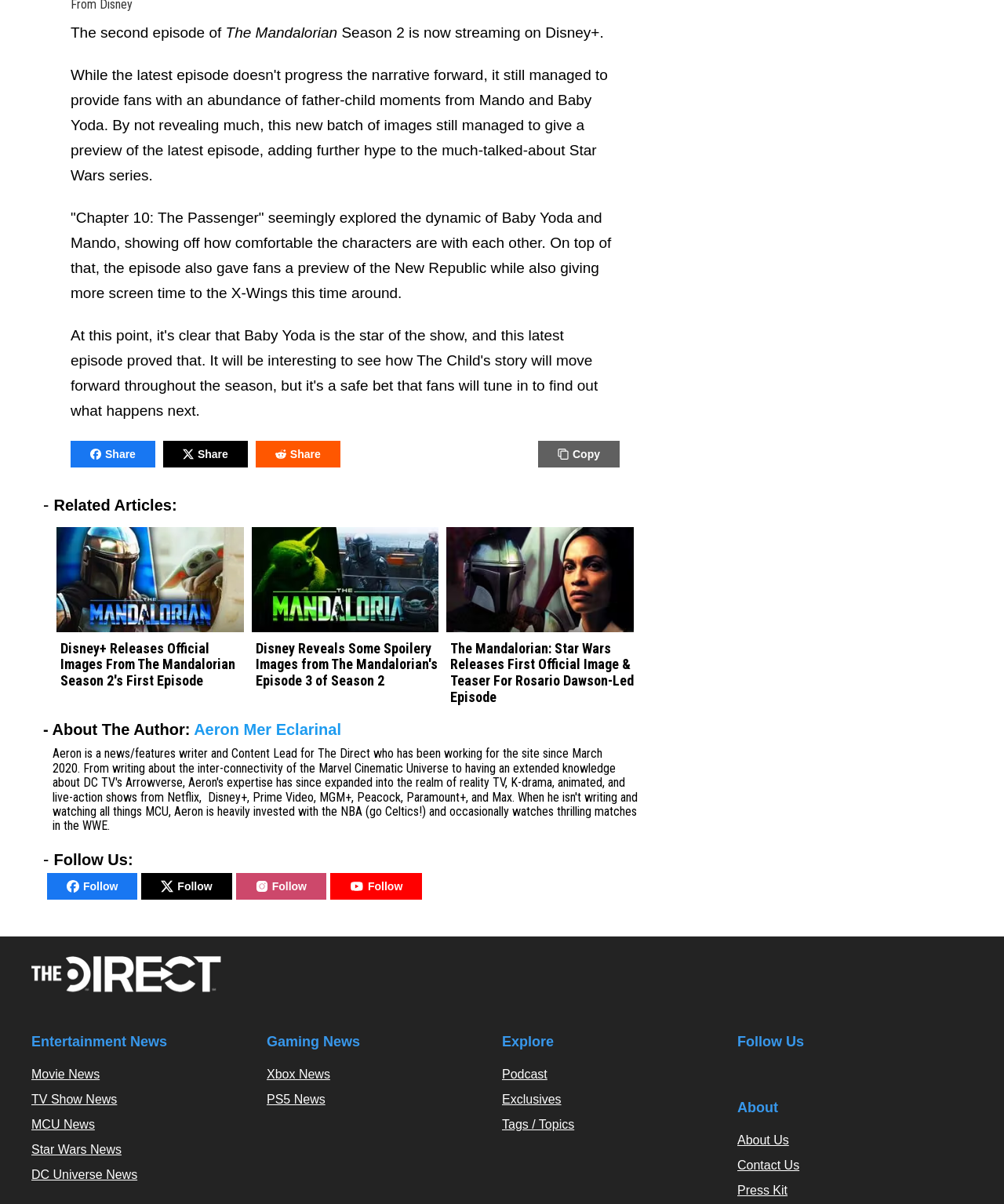What is the name of the author of the article?
Please provide a comprehensive and detailed answer to the question.

I found the name of the author by looking at the text '- About The Author:' and the link 'Aeron Mer Eclarinal' located below it.